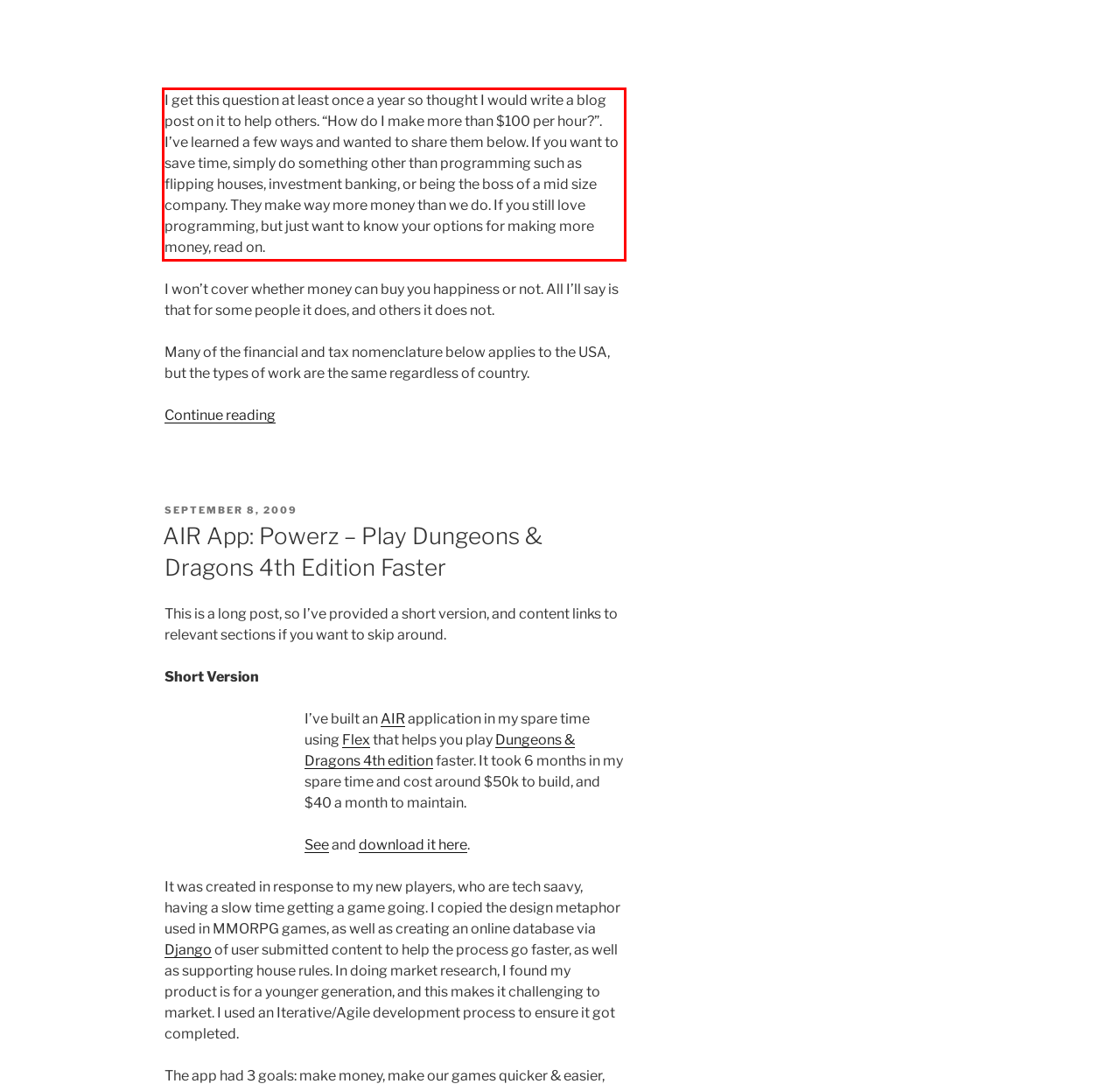View the screenshot of the webpage and identify the UI element surrounded by a red bounding box. Extract the text contained within this red bounding box.

I get this question at least once a year so thought I would write a blog post on it to help others. “How do I make more than $100 per hour?”. I’ve learned a few ways and wanted to share them below. If you want to save time, simply do something other than programming such as flipping houses, investment banking, or being the boss of a mid size company. They make way more money than we do. If you still love programming, but just want to know your options for making more money, read on.